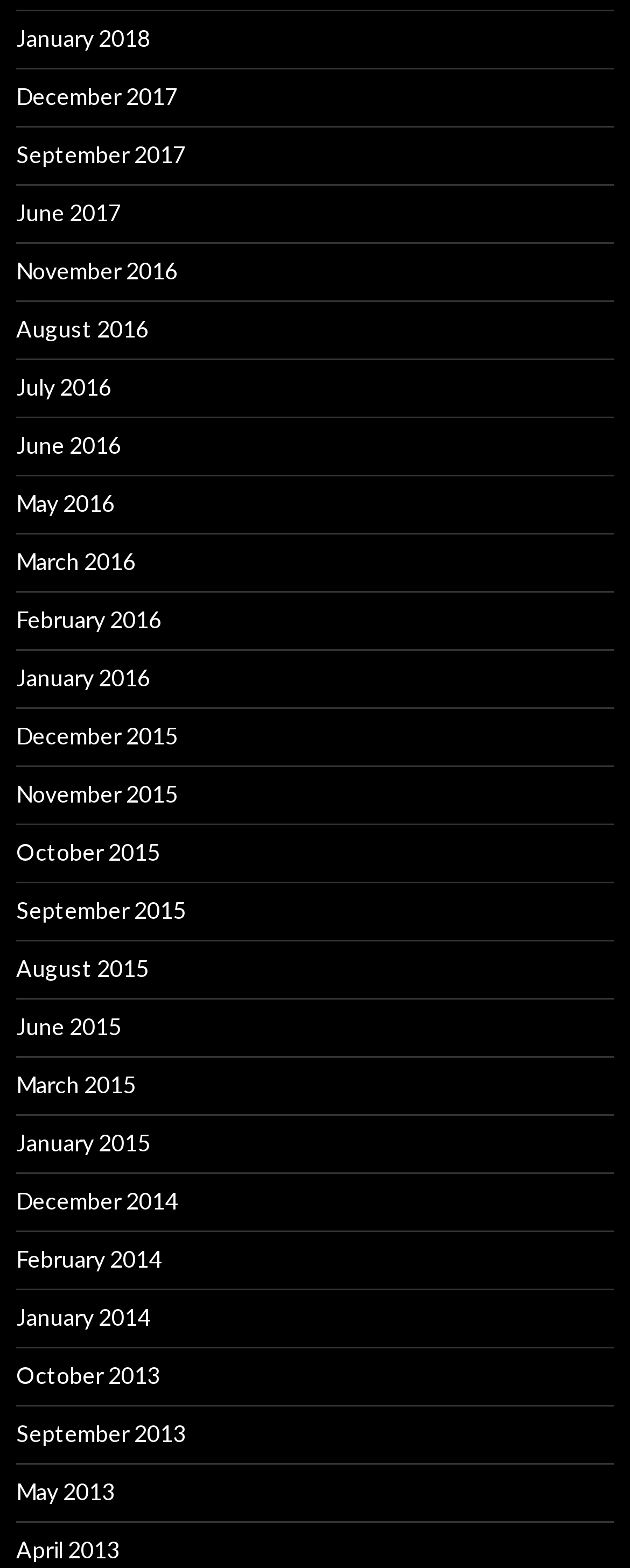Determine the bounding box coordinates of the UI element that matches the following description: "February 2014". The coordinates should be four float numbers between 0 and 1 in the format [left, top, right, bottom].

[0.026, 0.794, 0.256, 0.812]